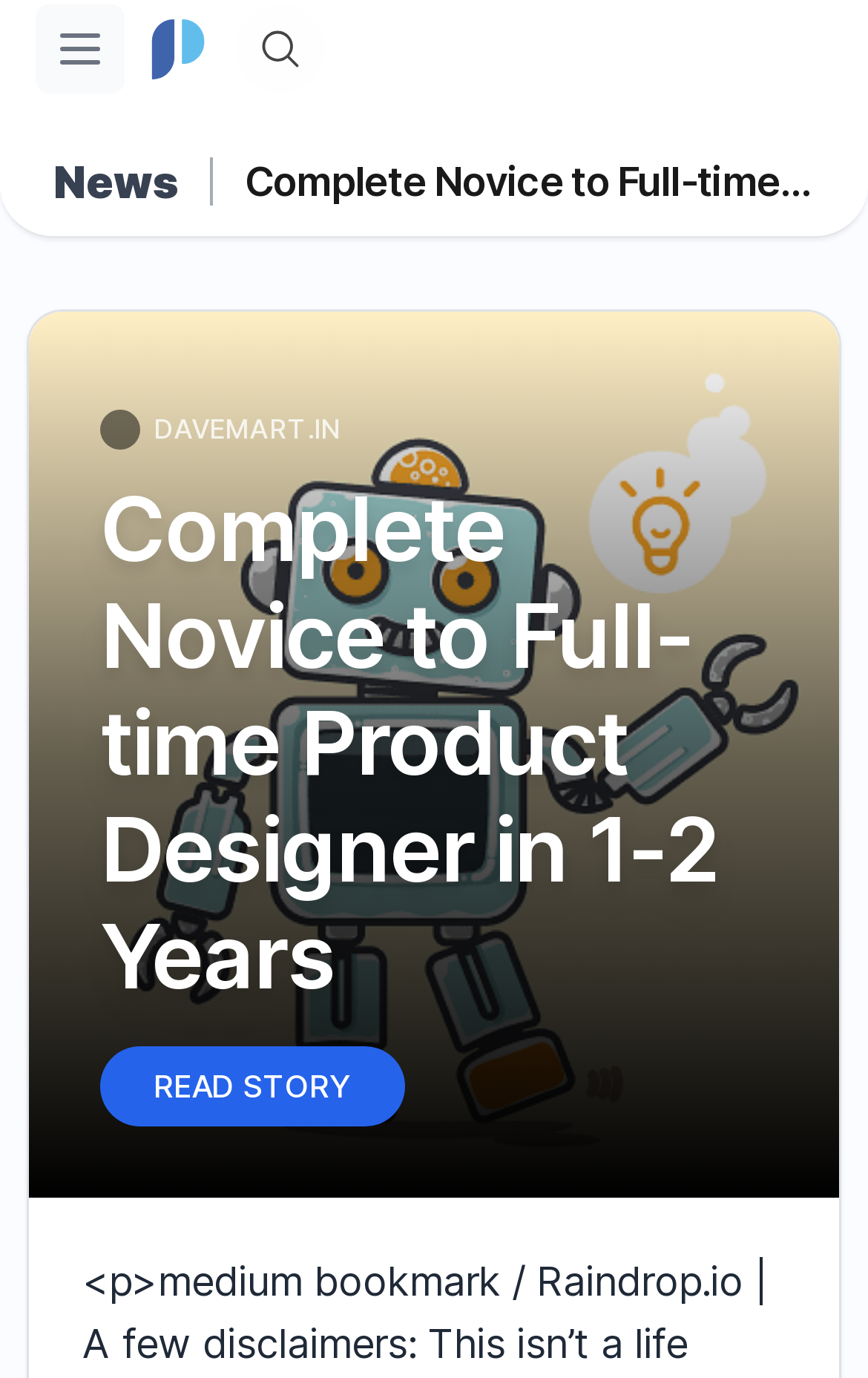Please locate the bounding box coordinates for the element that should be clicked to achieve the following instruction: "Sign in". Ensure the coordinates are given as four float numbers between 0 and 1, i.e., [left, top, right, bottom].

[0.021, 0.407, 0.979, 0.465]